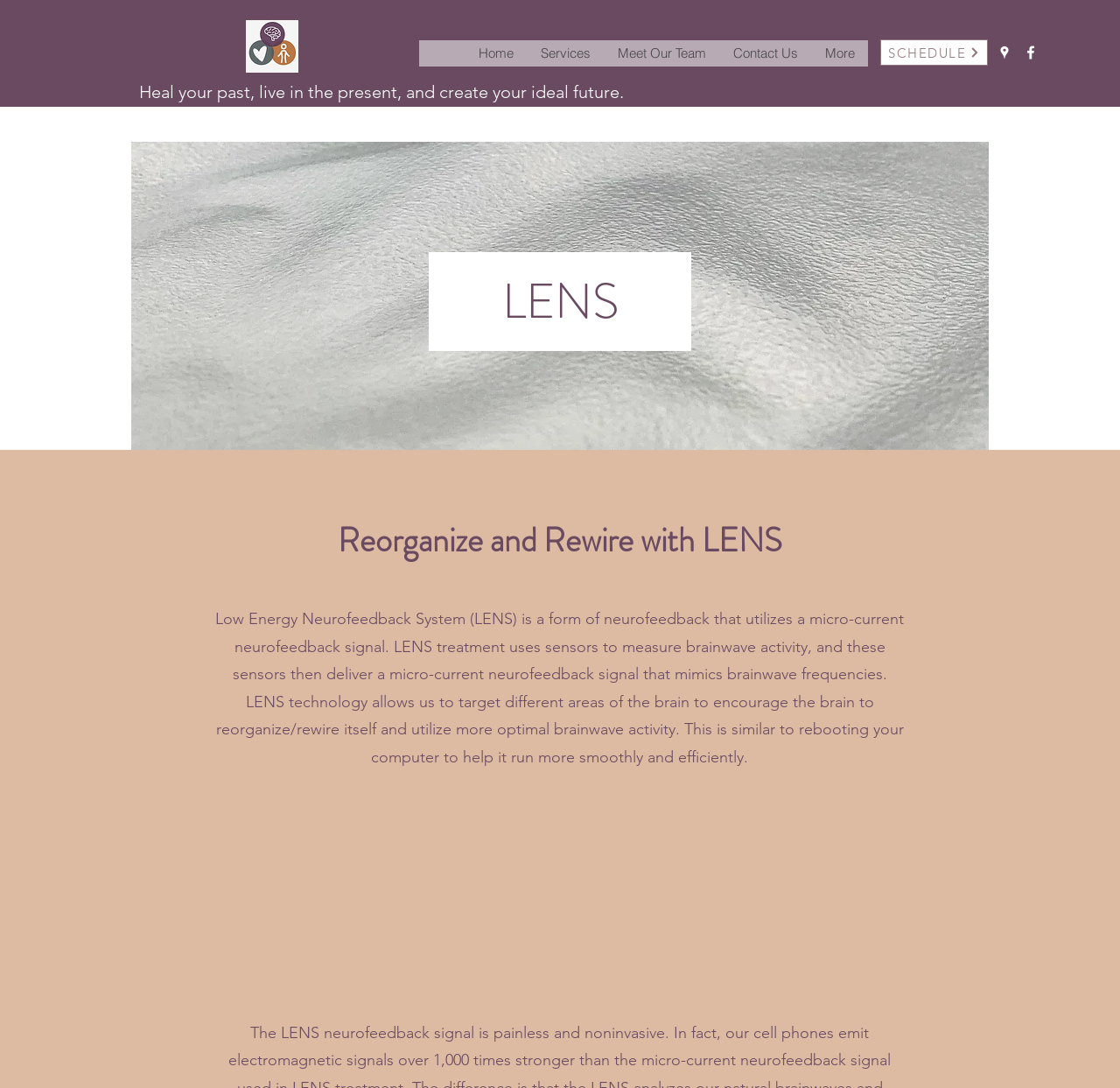Answer the question briefly using a single word or phrase: 
What is the purpose of LENS treatment?

To reorganize and rewire the brain